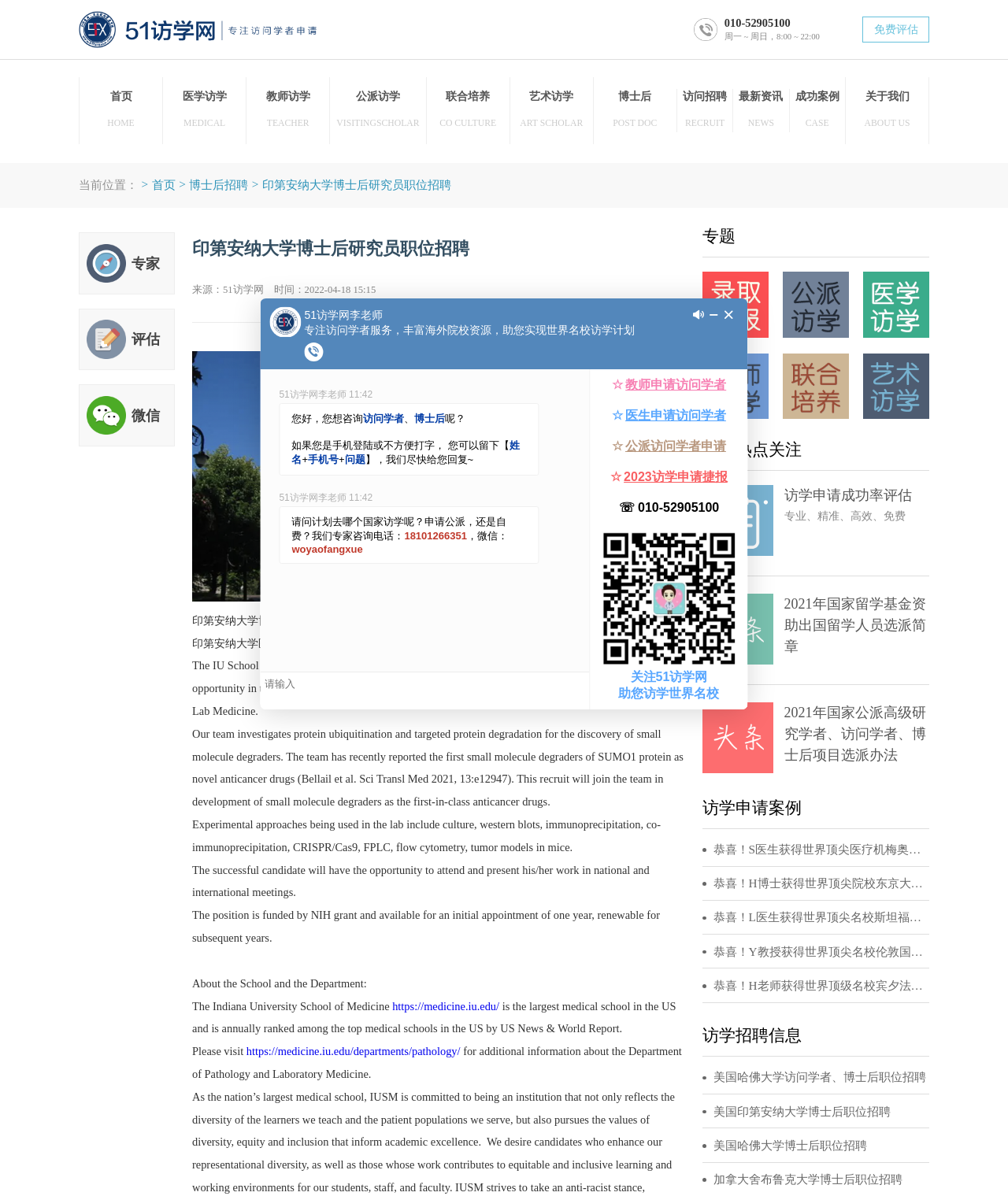Mark the bounding box of the element that matches the following description: "医学访学 MEDICAL".

[0.179, 0.072, 0.271, 0.134]